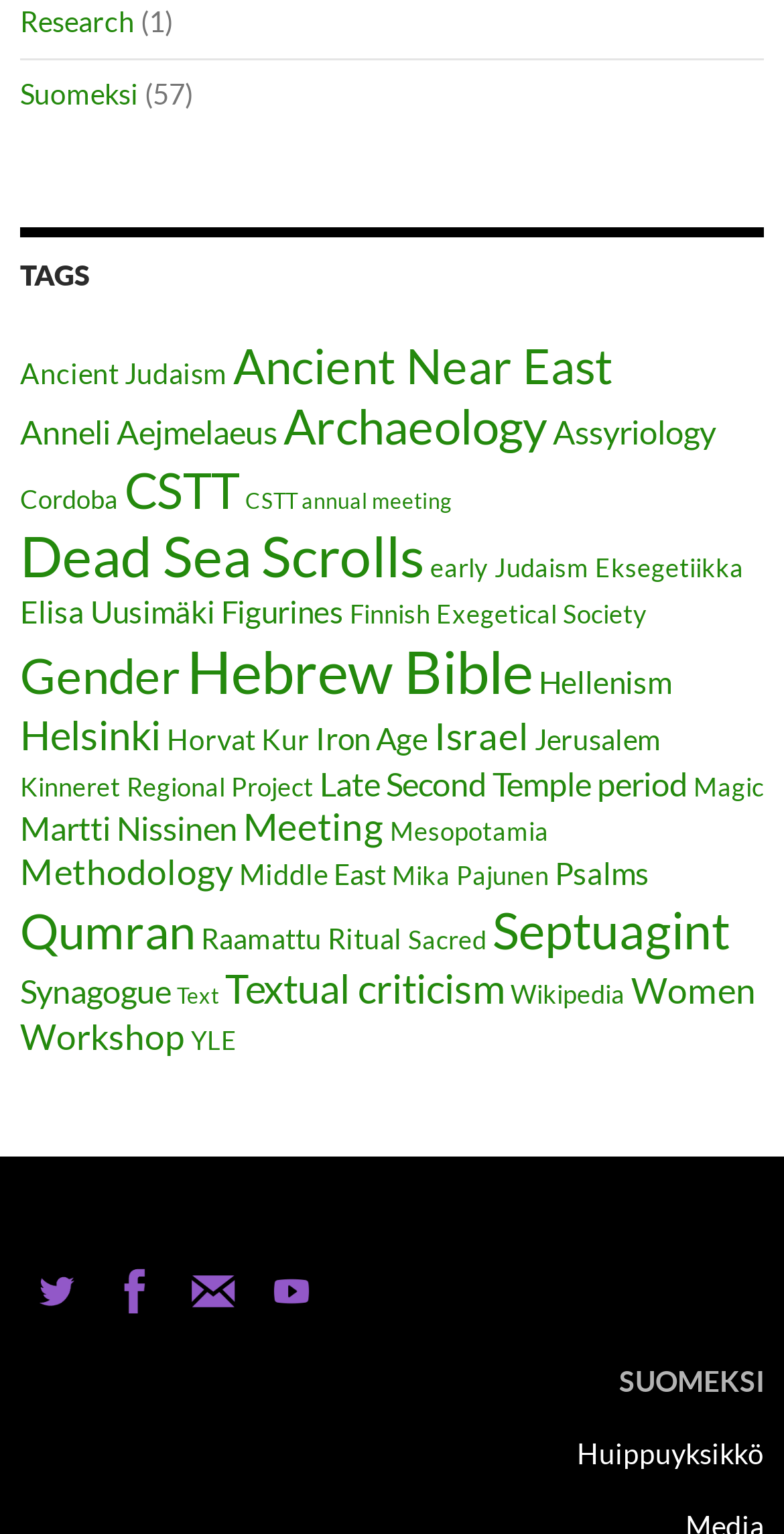Bounding box coordinates must be specified in the format (top-left x, top-left y, bottom-right x, bottom-right y). All values should be floating point numbers between 0 and 1. What are the bounding box coordinates of the UI element described as: Finnish Exegetical Society

[0.446, 0.391, 0.826, 0.411]